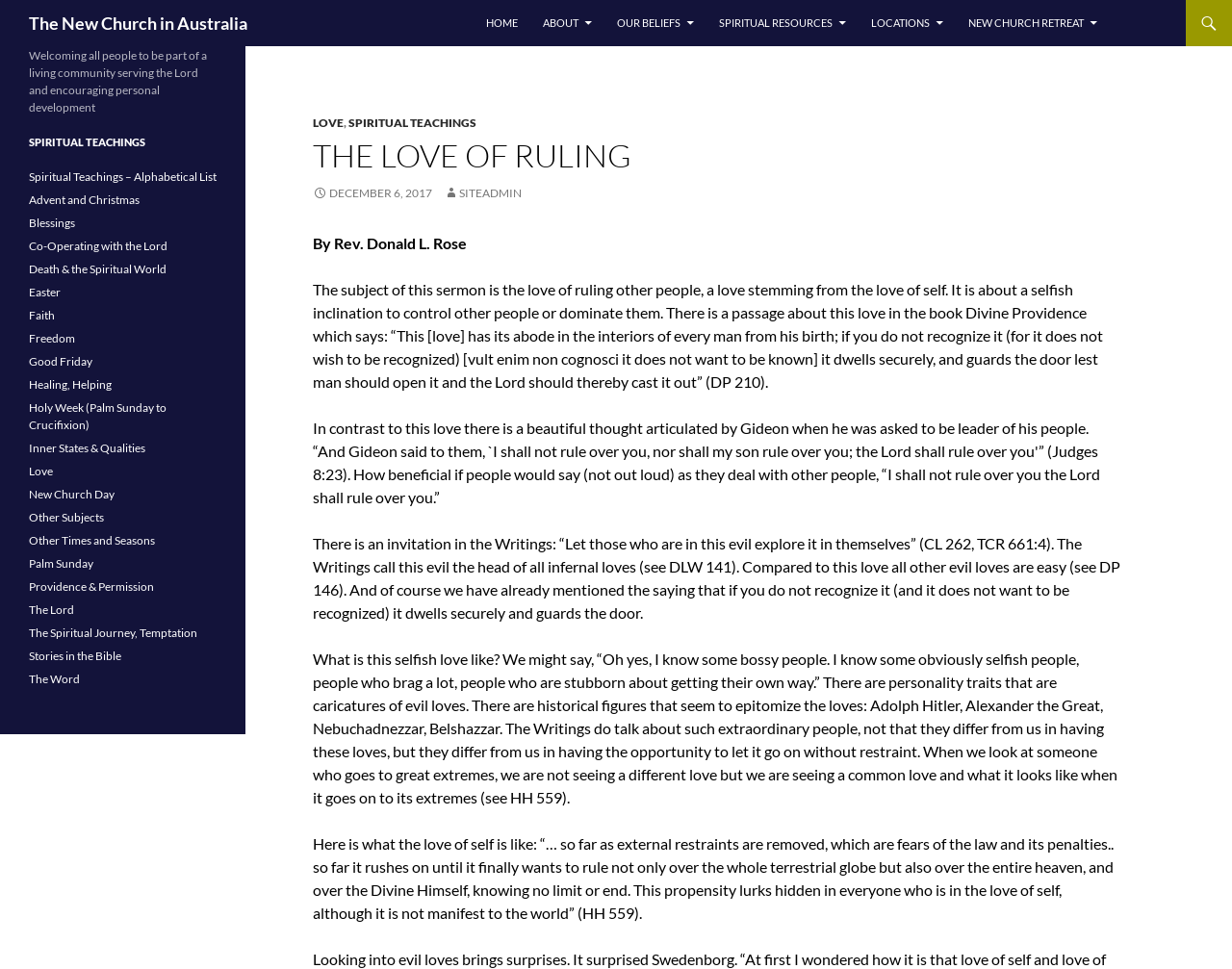Pinpoint the bounding box coordinates of the area that should be clicked to complete the following instruction: "Click on the OUR BELIEFS link". The coordinates must be given as four float numbers between 0 and 1, i.e., [left, top, right, bottom].

[0.491, 0.0, 0.573, 0.048]